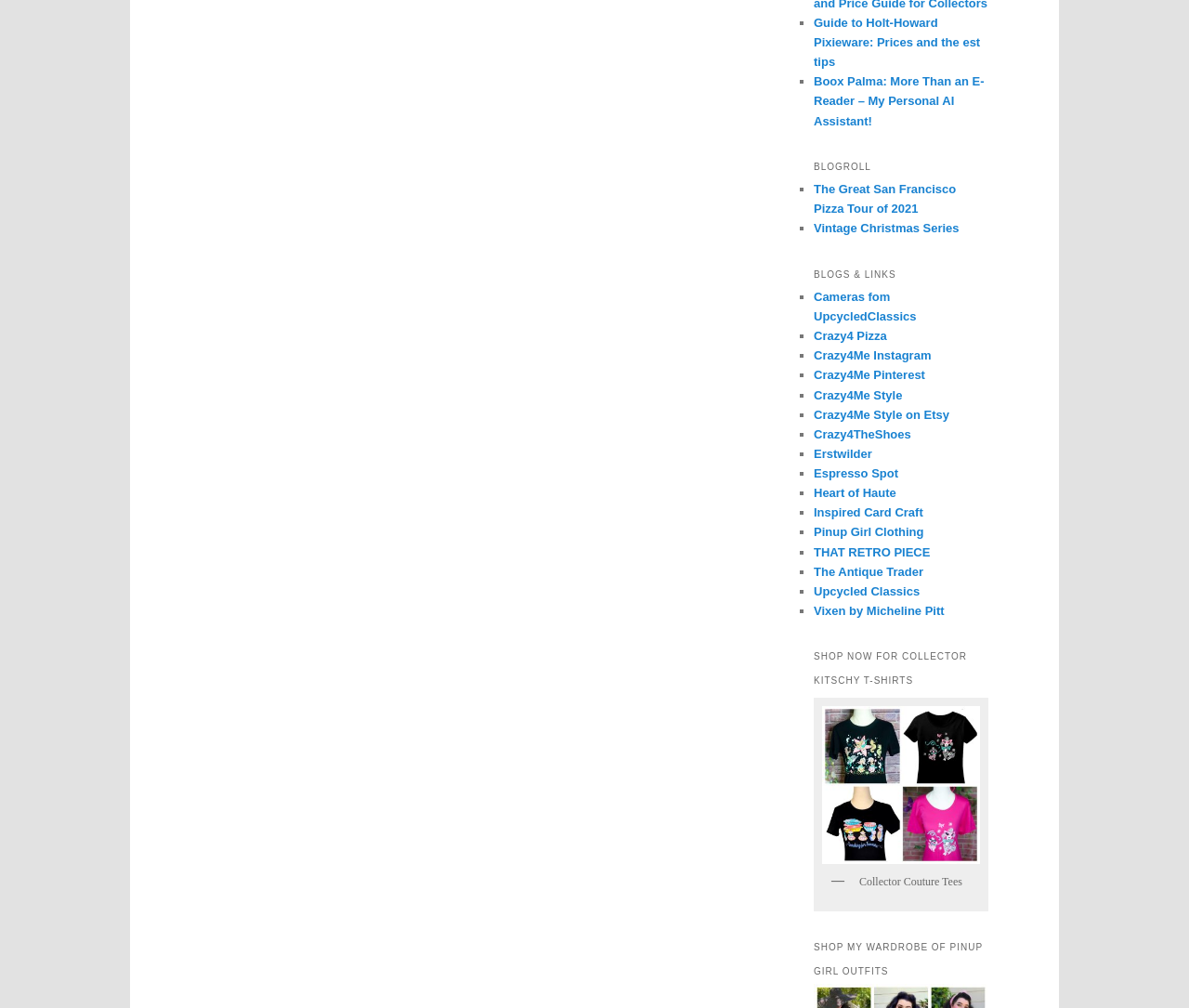Identify the coordinates of the bounding box for the element described below: "Vixen by Micheline Pitt". Return the coordinates as four float numbers between 0 and 1: [left, top, right, bottom].

[0.684, 0.599, 0.794, 0.613]